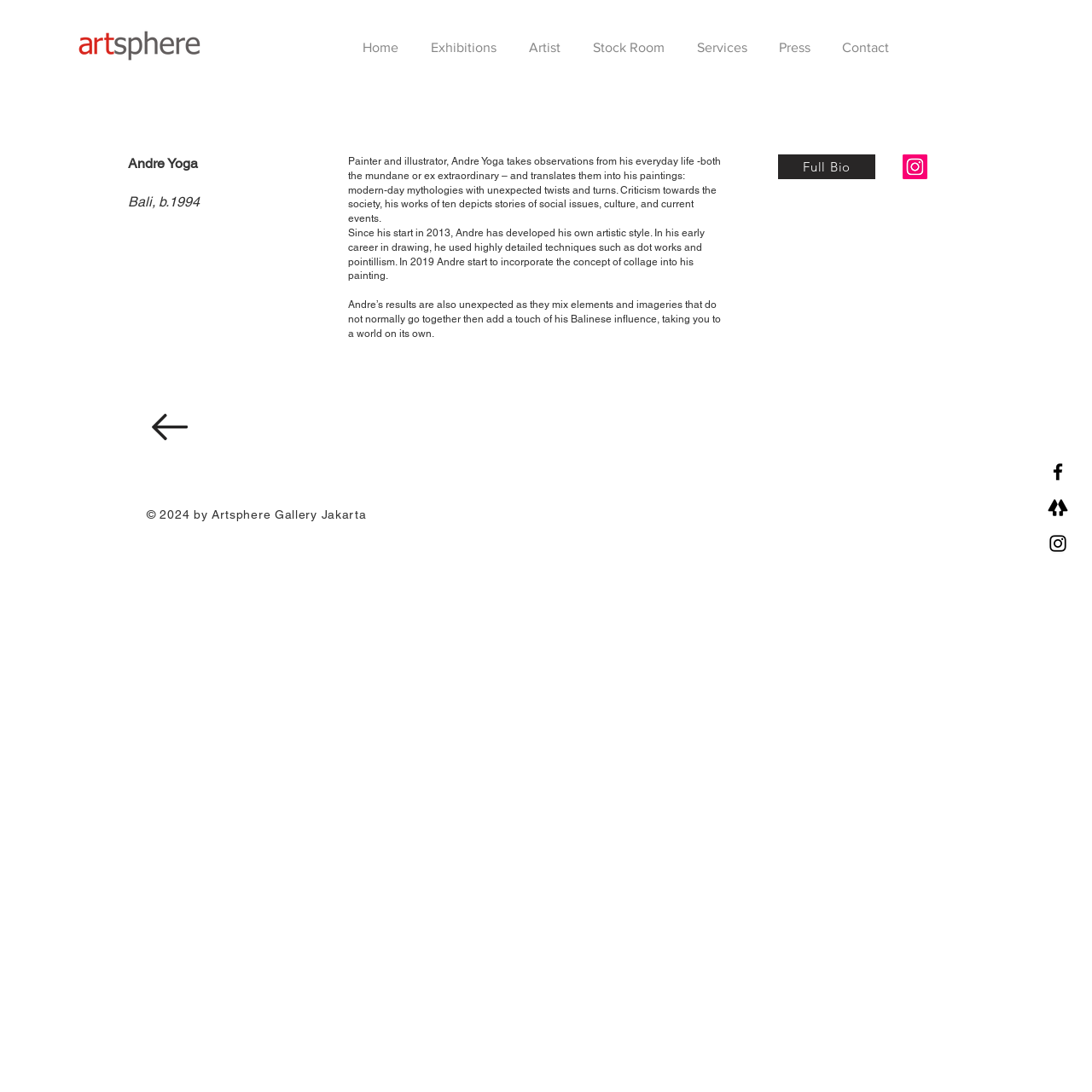Identify the bounding box coordinates for the element you need to click to achieve the following task: "Open Instagram". Provide the bounding box coordinates as four float numbers between 0 and 1, in the form [left, top, right, bottom].

[0.827, 0.141, 0.849, 0.164]